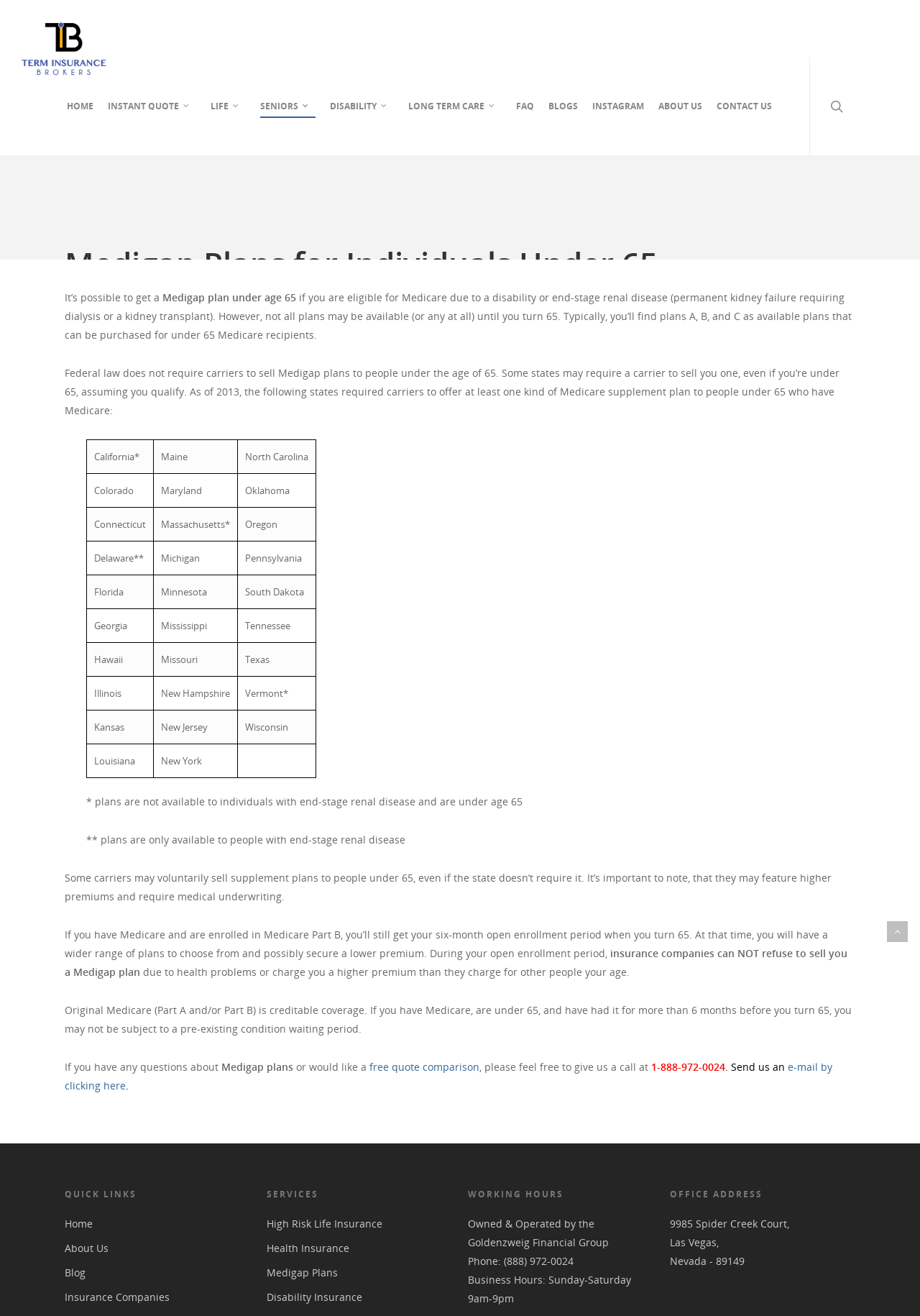Please identify the bounding box coordinates of the area that needs to be clicked to follow this instruction: "Contact us by clicking here".

[0.07, 0.805, 0.905, 0.83]